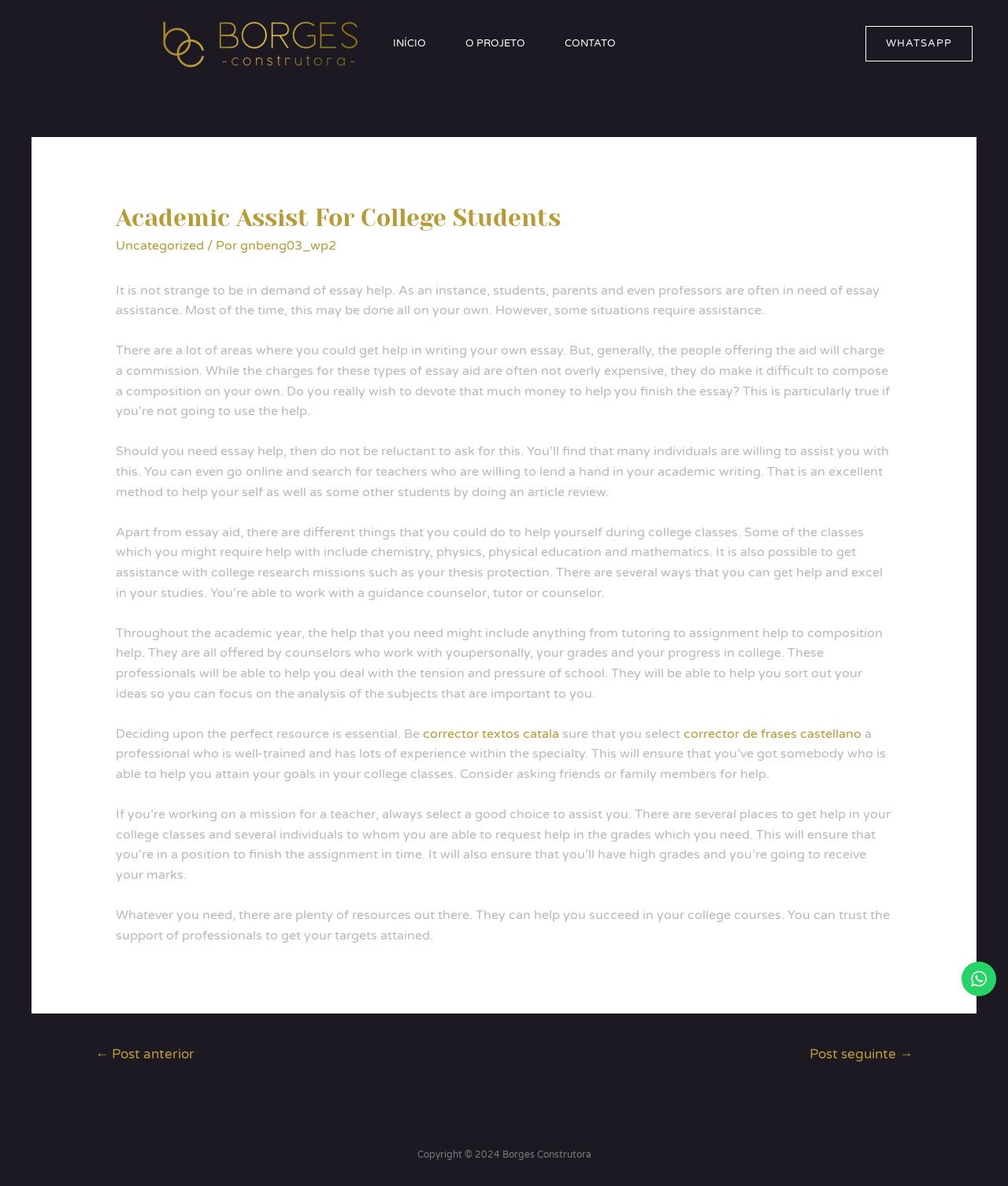Locate the bounding box coordinates of the area to click to fulfill this instruction: "Click on the 'CONTATO' link". The bounding box should be presented as four float numbers between 0 and 1, in the order [left, top, right, bottom].

[0.54, 0.0, 0.63, 0.073]